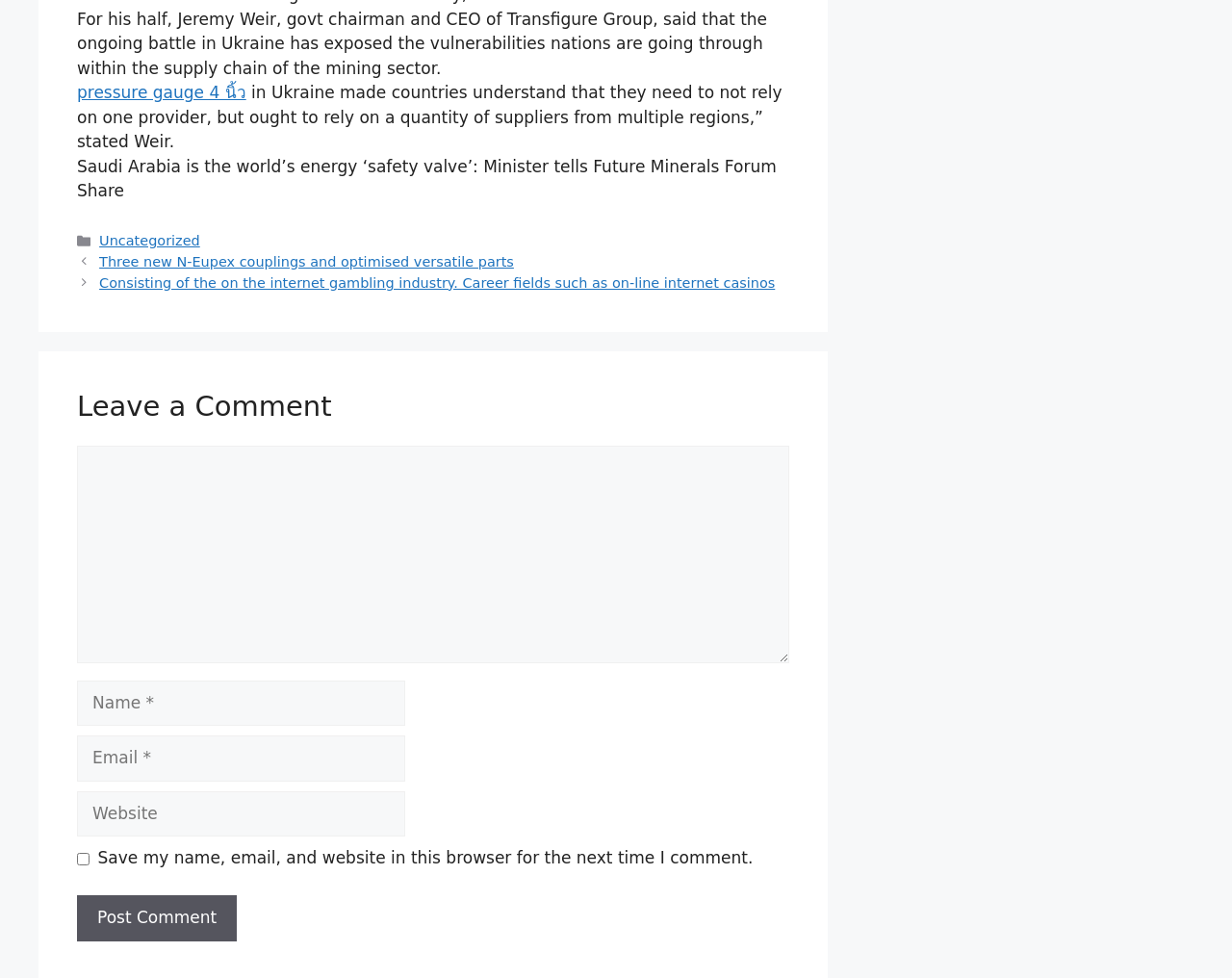What is the purpose of the text box at the bottom of the page?
Answer the question using a single word or phrase, according to the image.

Leave a comment